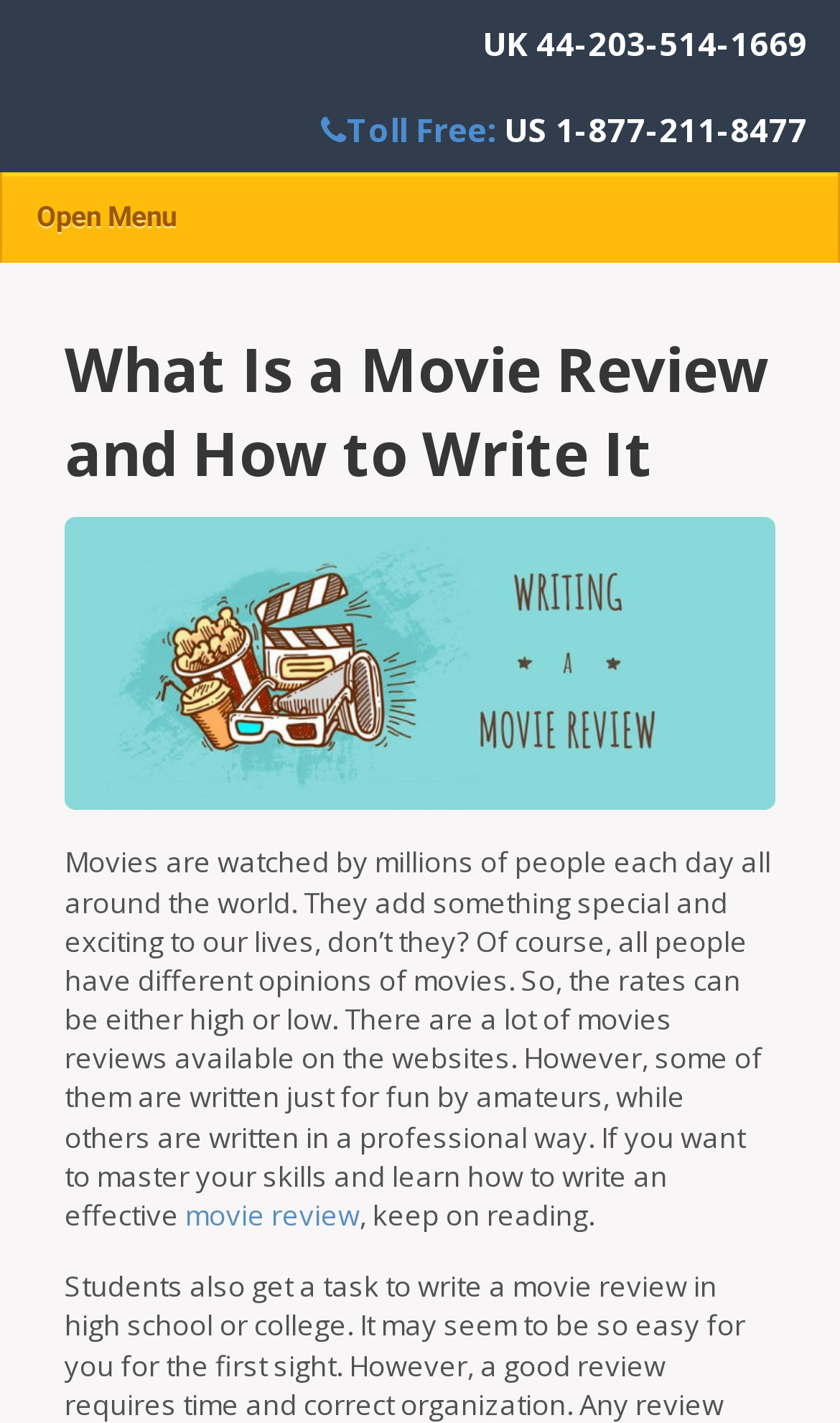What is the topic of the article on the webpage? Observe the screenshot and provide a one-word or short phrase answer.

Movie review